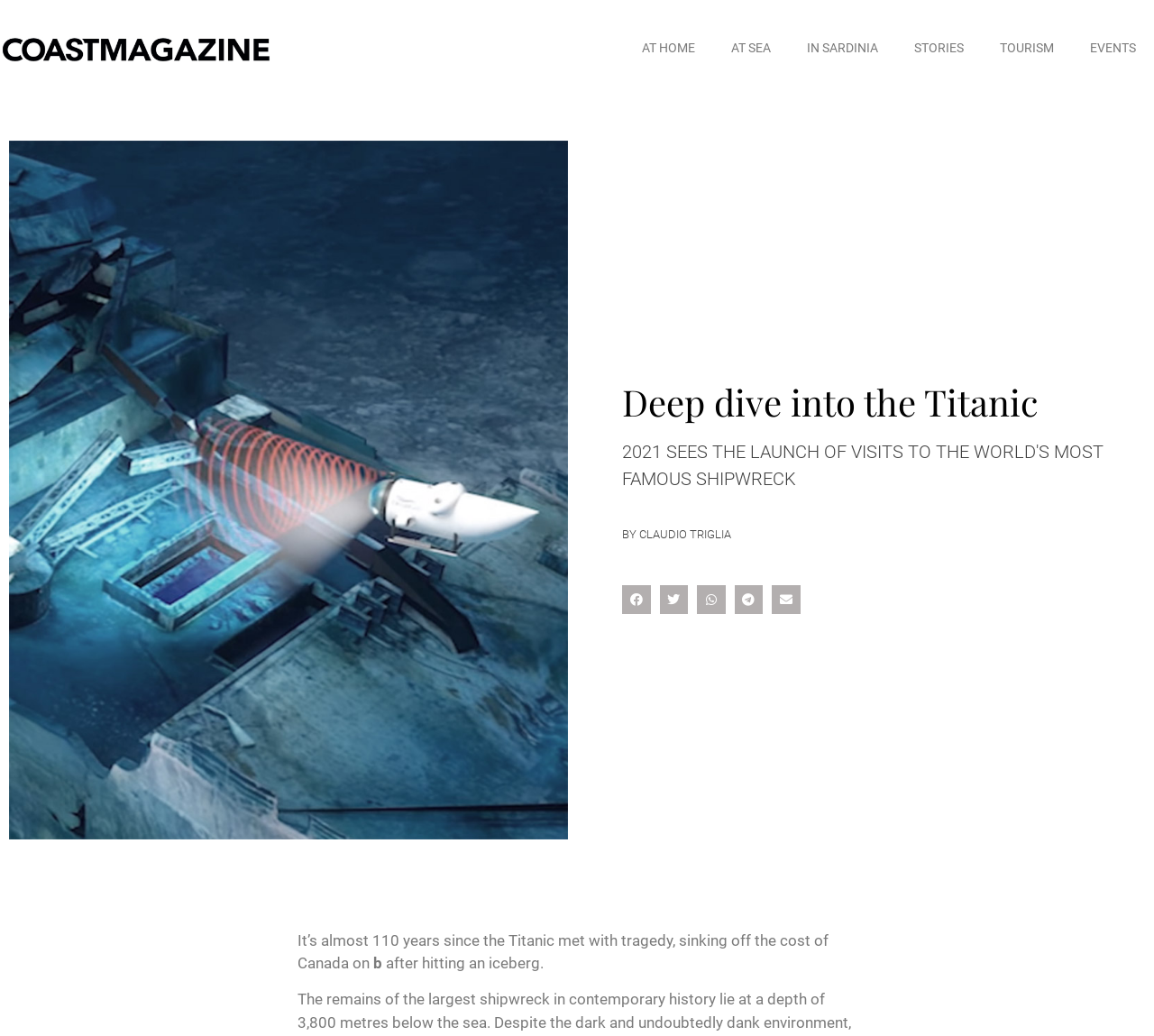Please specify the bounding box coordinates of the element that should be clicked to execute the given instruction: 'Go to AT HOME page'. Ensure the coordinates are four float numbers between 0 and 1, expressed as [left, top, right, bottom].

[0.541, 0.026, 0.618, 0.066]